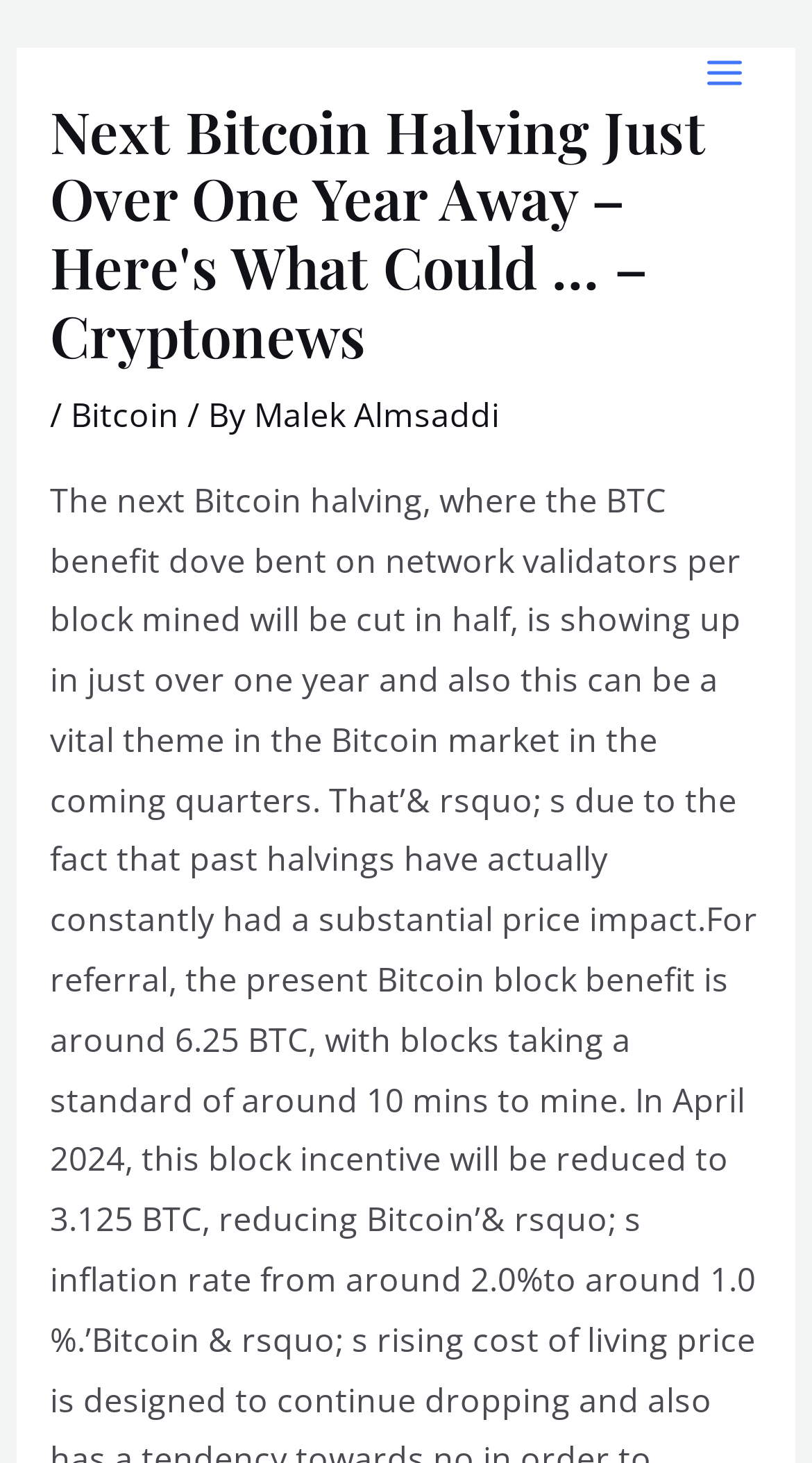What is the type of image present in the header?
Please give a well-detailed answer to the question.

I analyzed the header section and found an image element with no OCR text or description. This suggests that the image is likely an icon, as it does not contain any readable text.